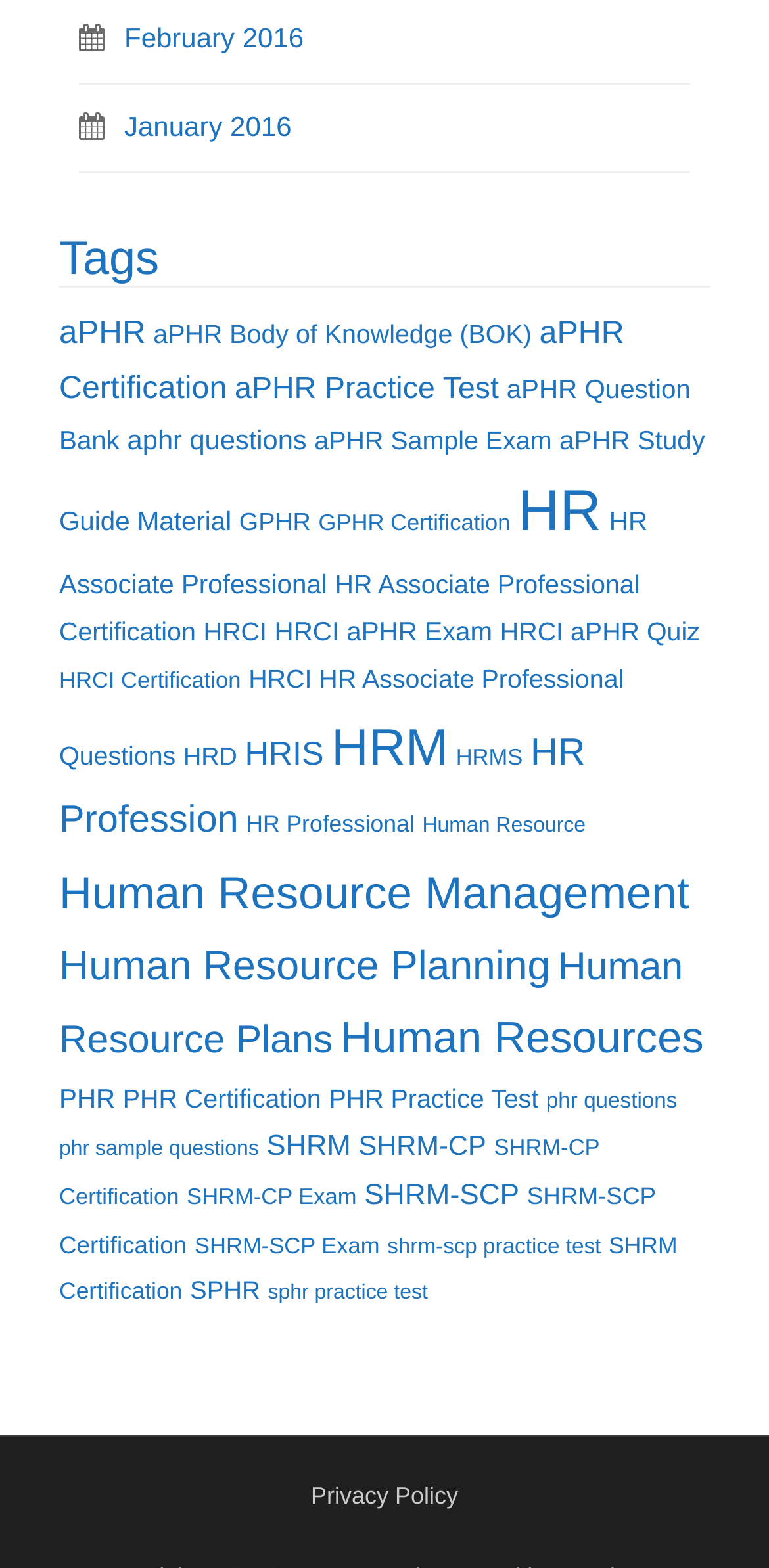Specify the bounding box coordinates of the area to click in order to execute this command: 'Visit the trade market link'. The coordinates should consist of four float numbers ranging from 0 to 1, and should be formatted as [left, top, right, bottom].

None